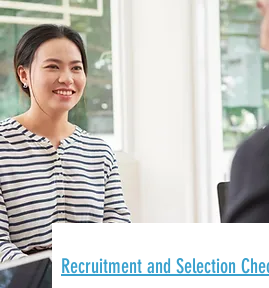Answer the following in one word or a short phrase: 
What is the purpose of the meeting space?

Job interview